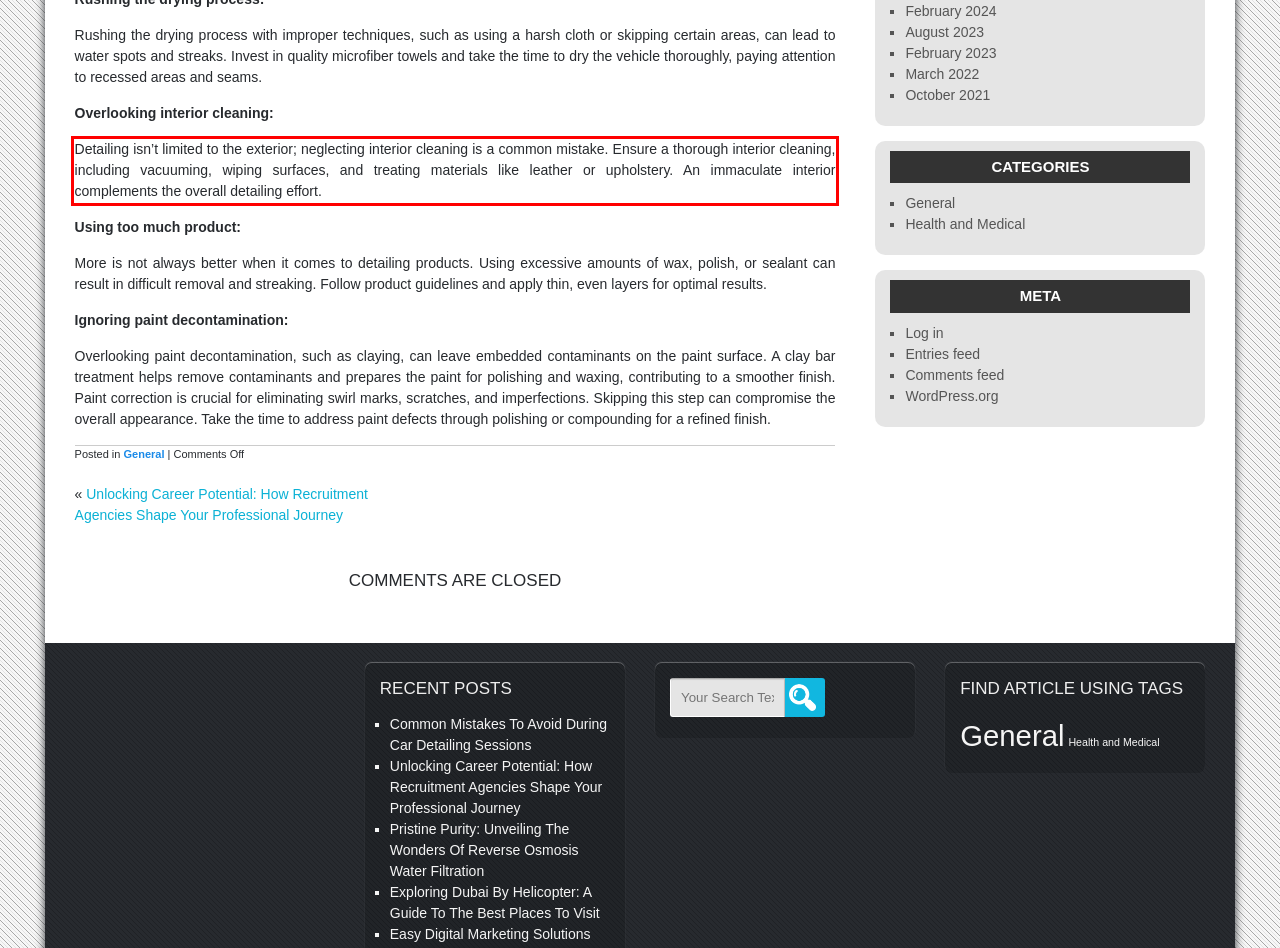Extract and provide the text found inside the red rectangle in the screenshot of the webpage.

Detailing isn’t limited to the exterior; neglecting interior cleaning is a common mistake. Ensure a thorough interior cleaning, including vacuuming, wiping surfaces, and treating materials like leather or upholstery. An immaculate interior complements the overall detailing effort.